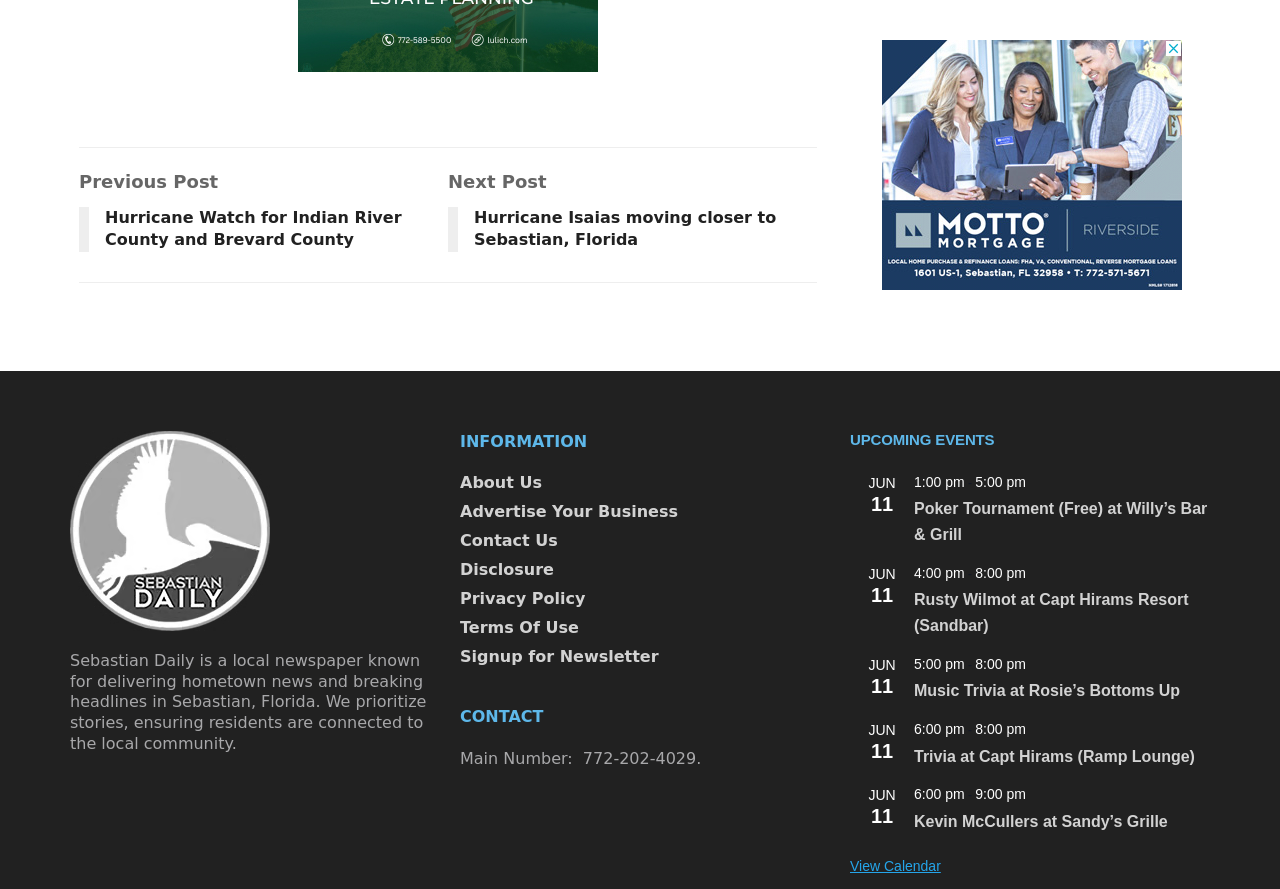Please mark the bounding box coordinates of the area that should be clicked to carry out the instruction: "View calendar".

[0.664, 0.965, 0.735, 0.984]